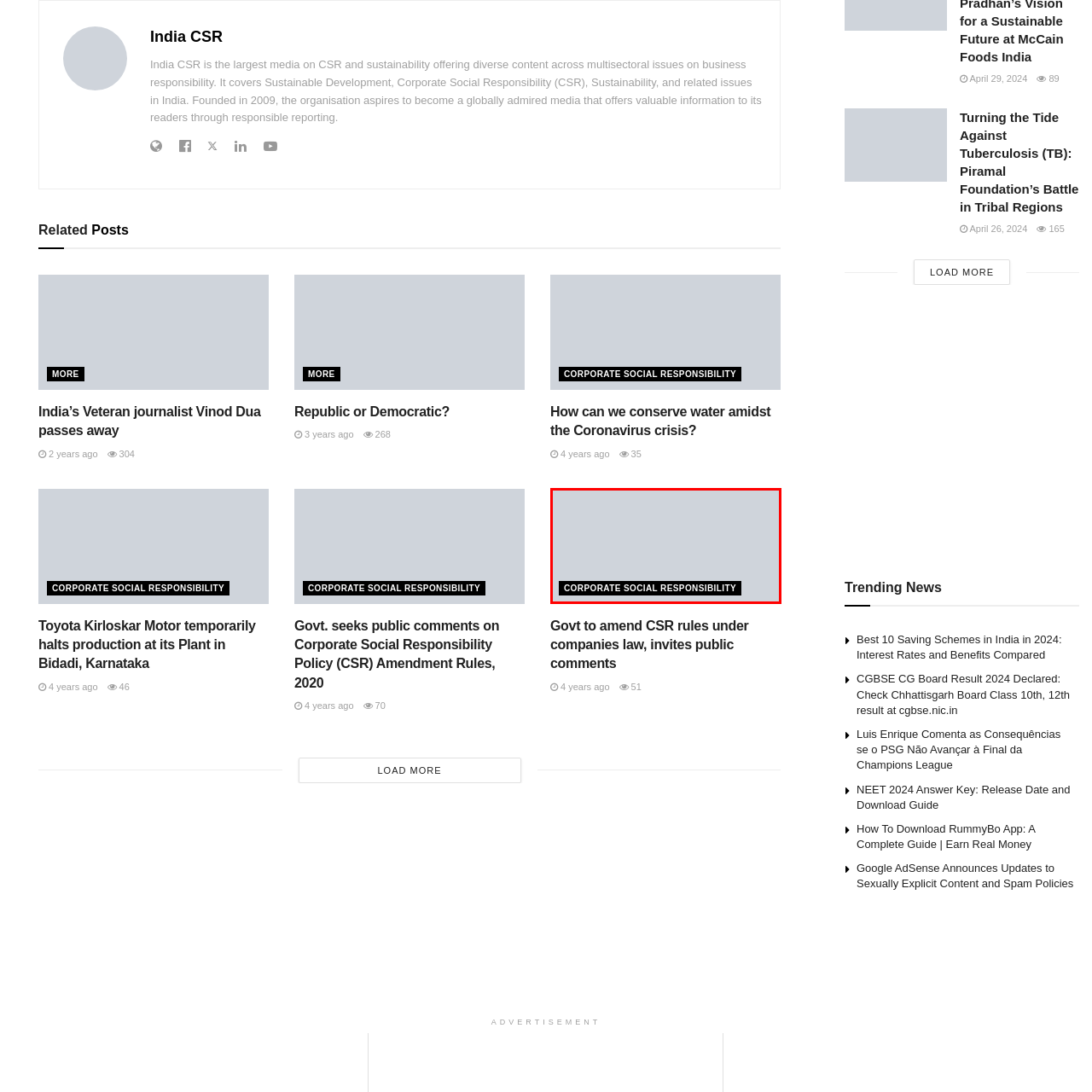Generate a detailed caption for the picture within the red-bordered area.

The image prominently features the phrase "CORPORATE SOCIAL RESPONSIBILITY" set against a light grey background. This visual element emphasizes the significance of corporate social responsibility (CSR) in contemporary business practices, highlighting the commitment of companies to engage in ethical practices that benefit society. This term encapsulates a range of initiatives and practices that organizations undertake to ensure they operate in a socially responsible manner, balancing profit-making activities with goals that benefit the community and environment. The image likely serves as a supportive visual in content related to CSR, reinforcing the topic's importance in conferences, reports, or articles dedicated to business responsibility and sustainability issues.